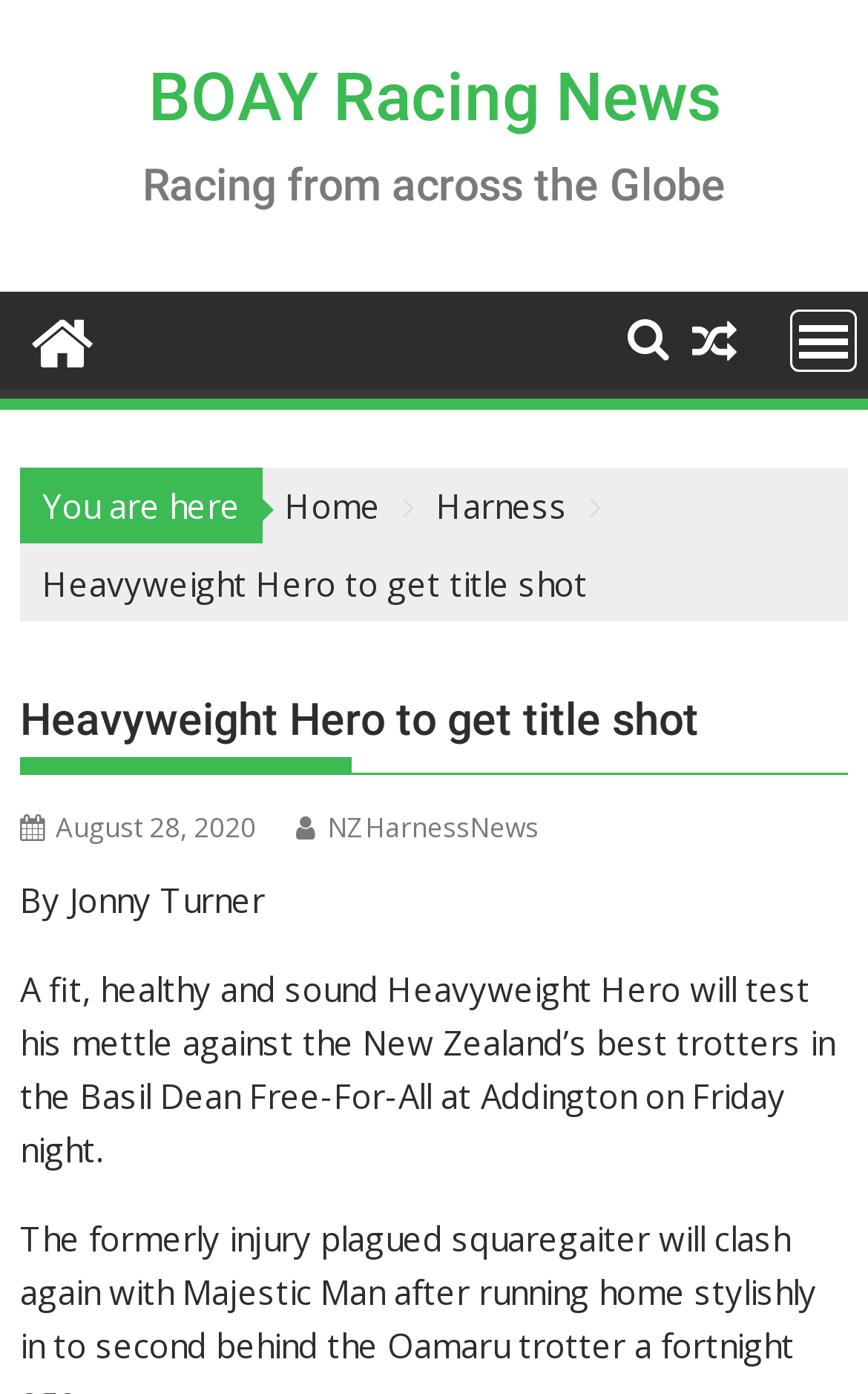With reference to the image, please provide a detailed answer to the following question: What is the name of the horse racing event?

The question asks about the name of the horse racing event mentioned in the article. By reading the text, we can find the answer in the sentence 'Hero will test his mettle against the New Zealand’s best trotters in the Basil Dean Free-For-All at Addington on Friday night.'